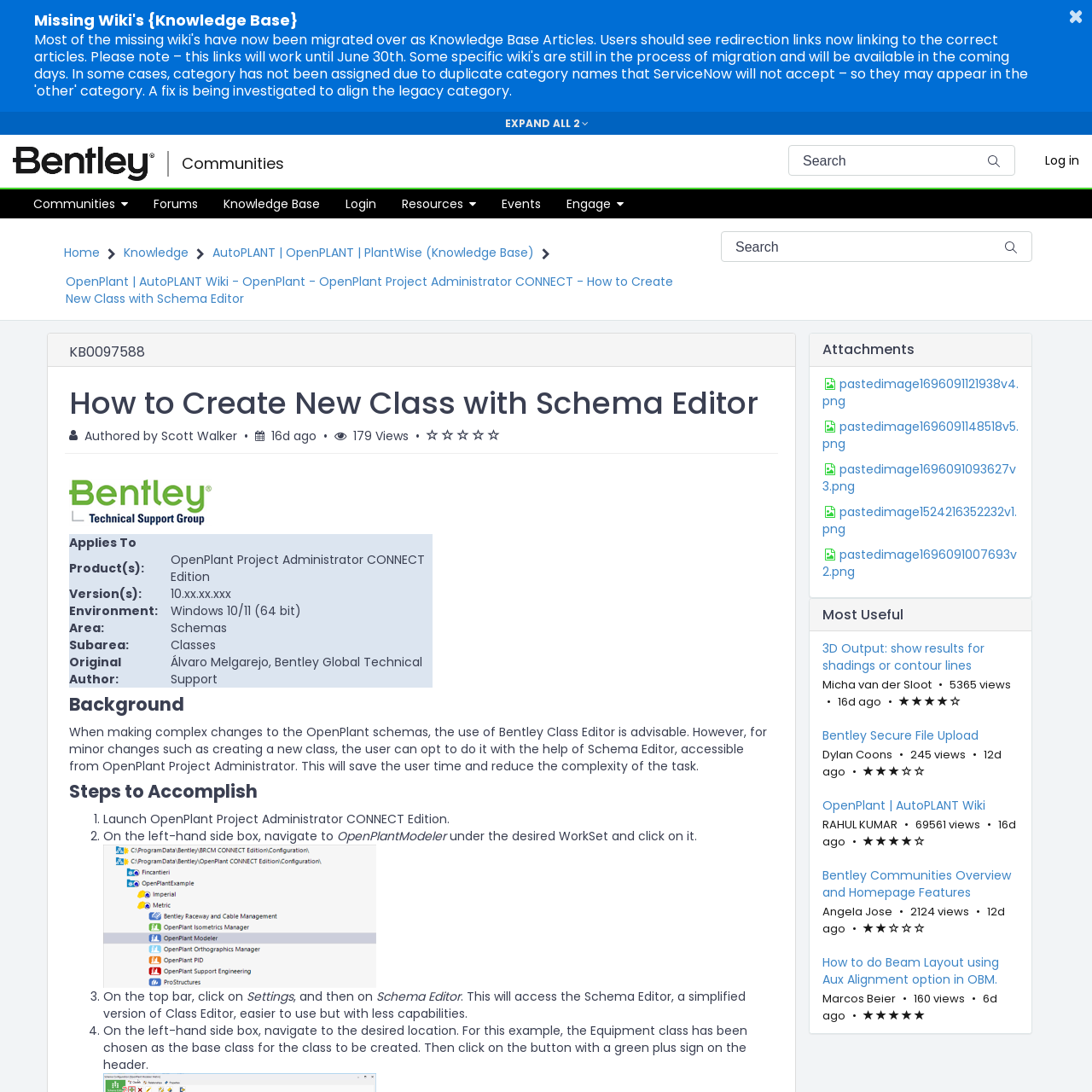Use a single word or phrase to respond to the question:
What is the rating of the article?

0 out of 5 stars